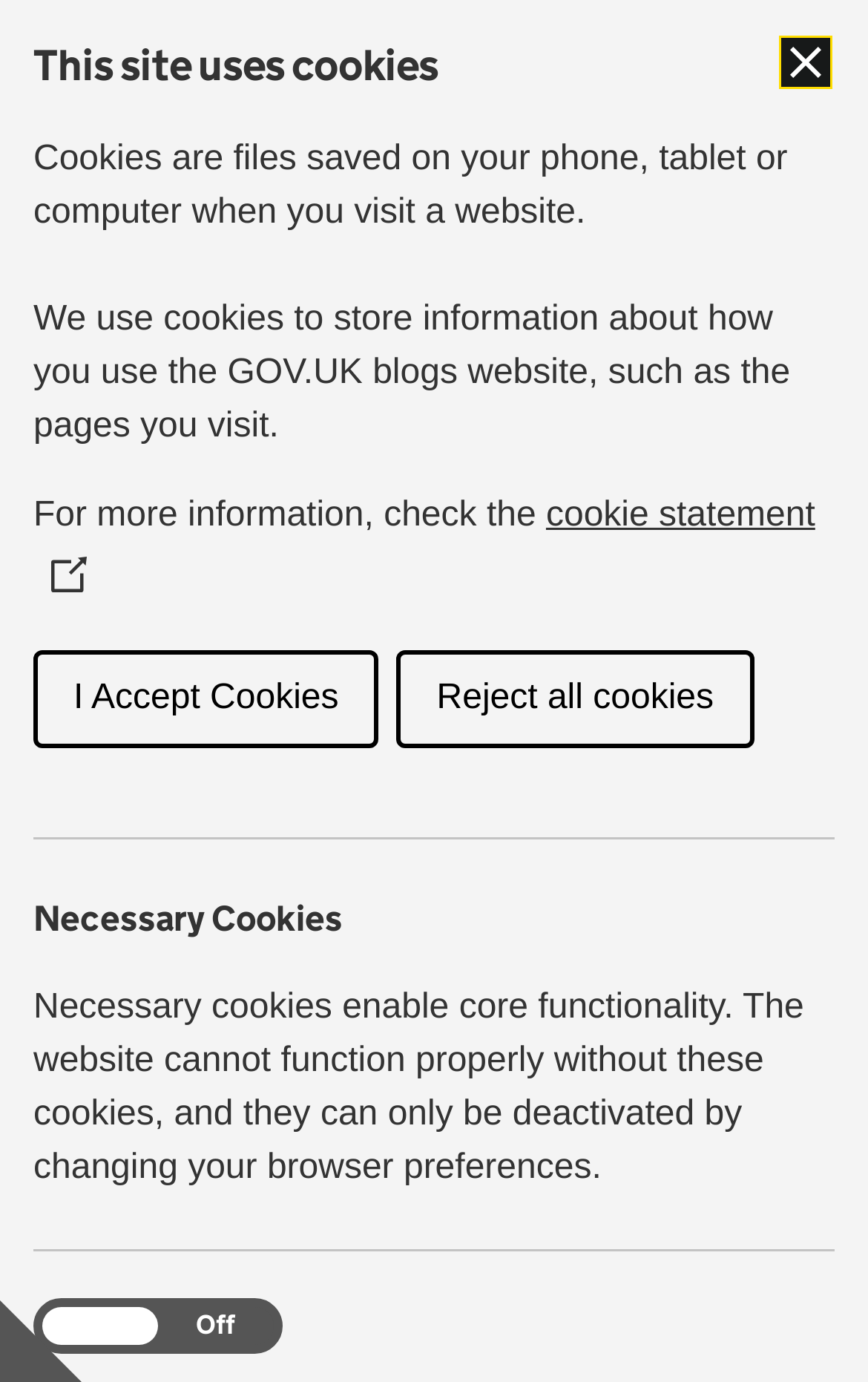Given the description of a UI element: "Reject all cookies", identify the bounding box coordinates of the matching element in the webpage screenshot.

[0.457, 0.47, 0.868, 0.541]